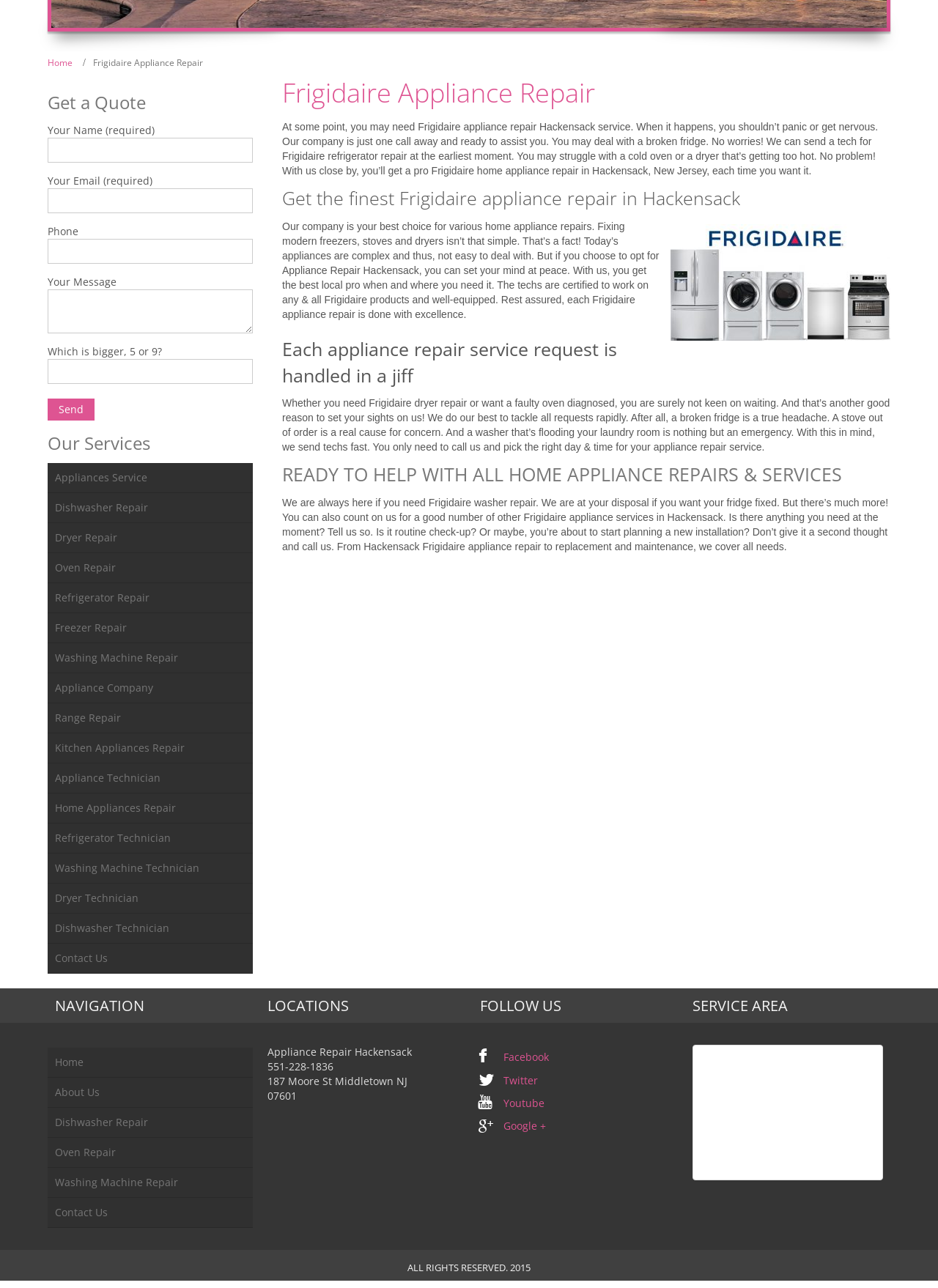Find the bounding box of the UI element described as: "Home". The bounding box coordinates should be given as four float values between 0 and 1, i.e., [left, top, right, bottom].

[0.051, 0.813, 0.27, 0.837]